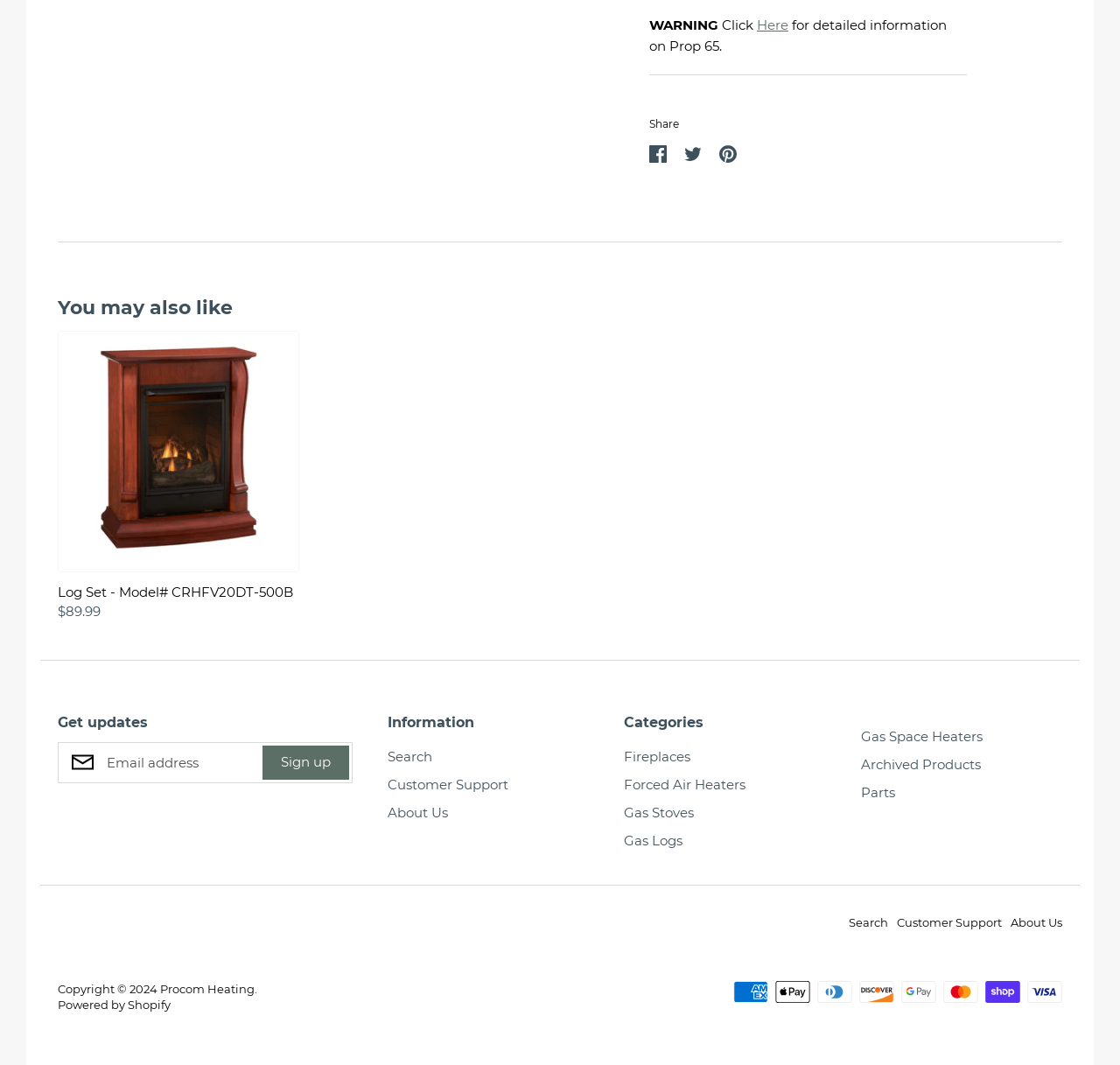How can you get updates?
Use the information from the image to give a detailed answer to the question.

To get updates, you can sign up with your email address, as indicated by the textbox labeled 'Email address' and the 'Sign up' button located near the middle of the webpage.